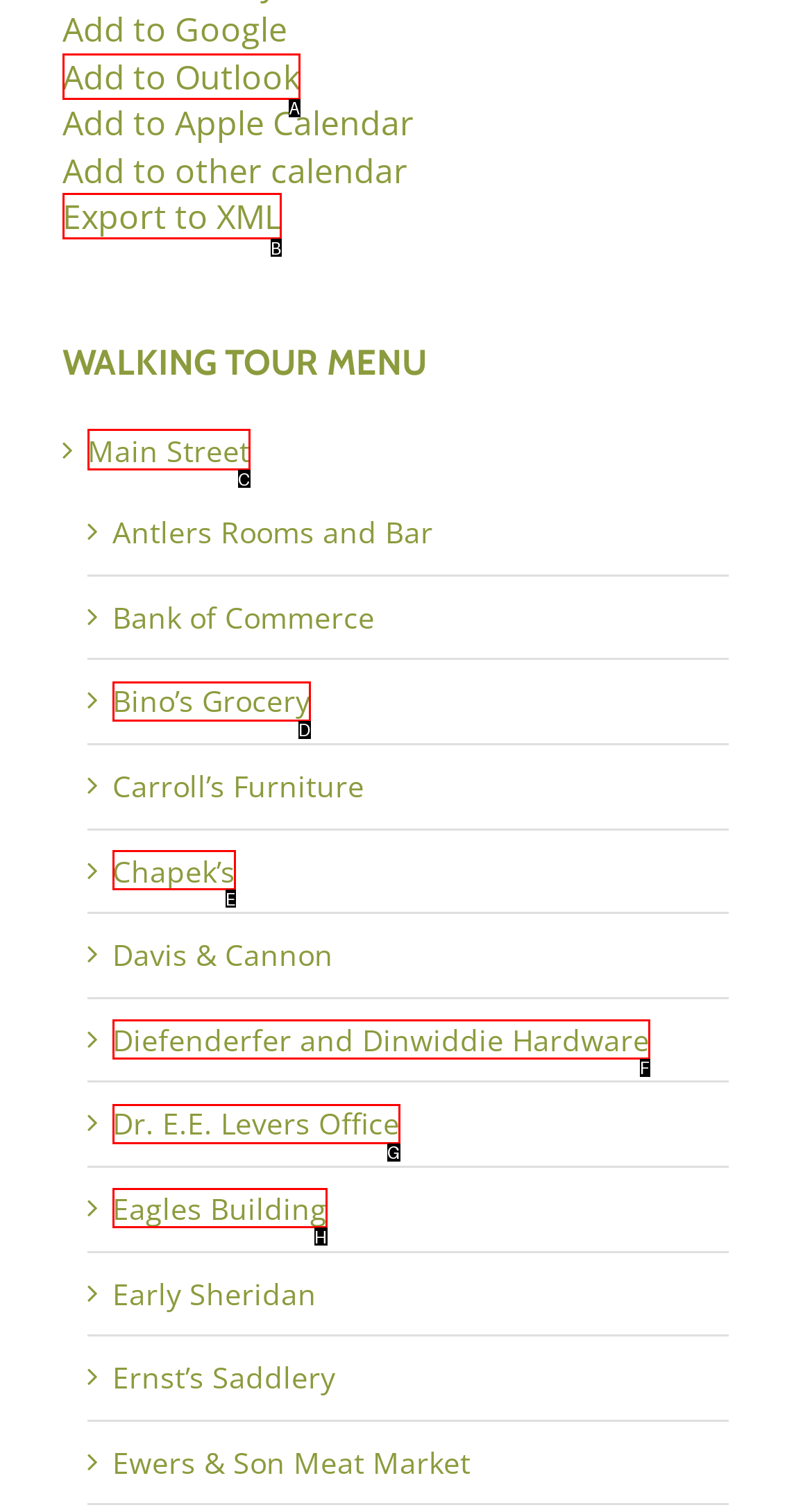Choose the HTML element to click for this instruction: View Main Street Answer with the letter of the correct choice from the given options.

C